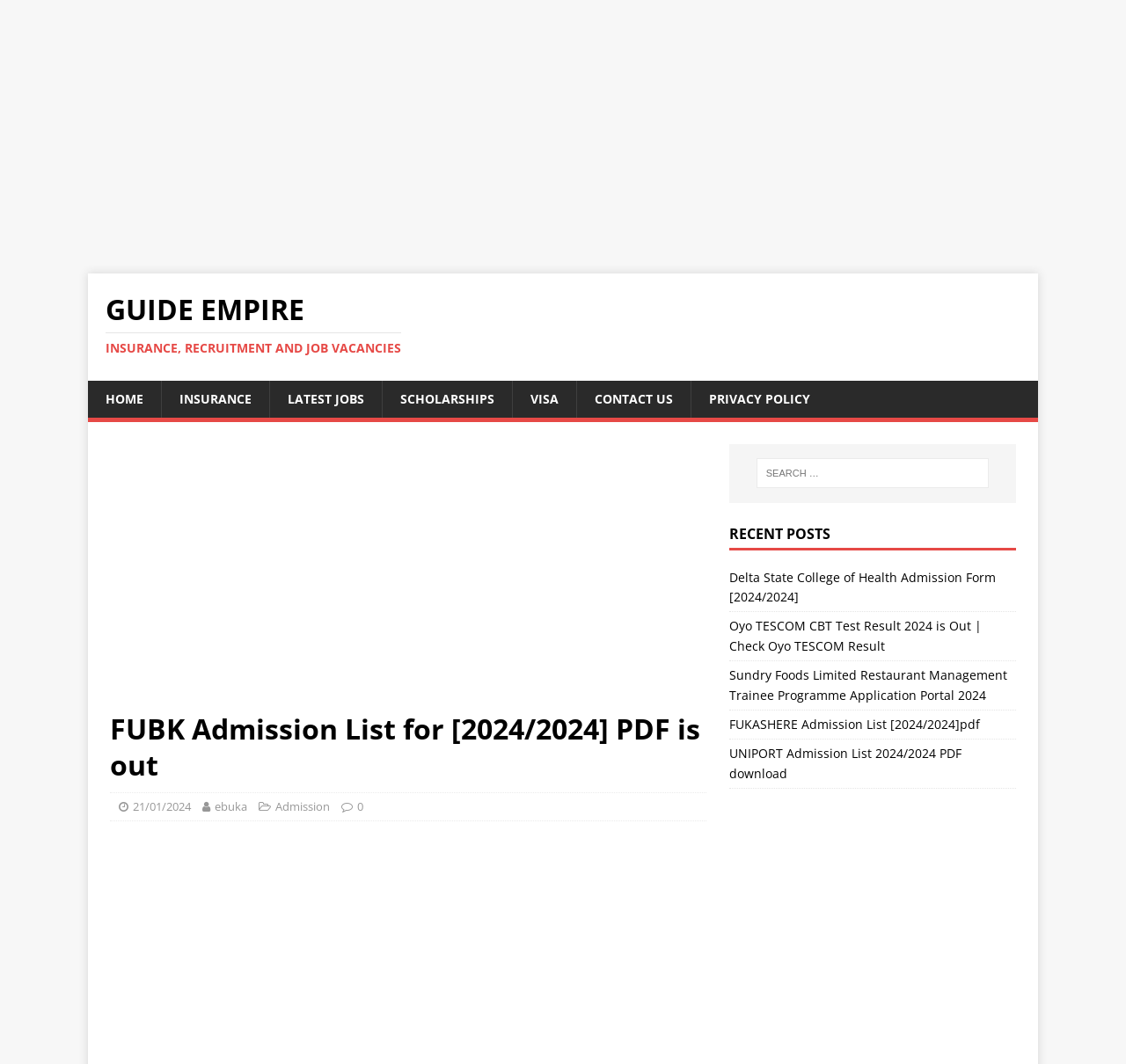Return the bounding box coordinates of the UI element that corresponds to this description: "FUKASHERE Admission List [2024/2024]pdf". The coordinates must be given as four float numbers in the range of 0 and 1, [left, top, right, bottom].

[0.647, 0.673, 0.87, 0.688]